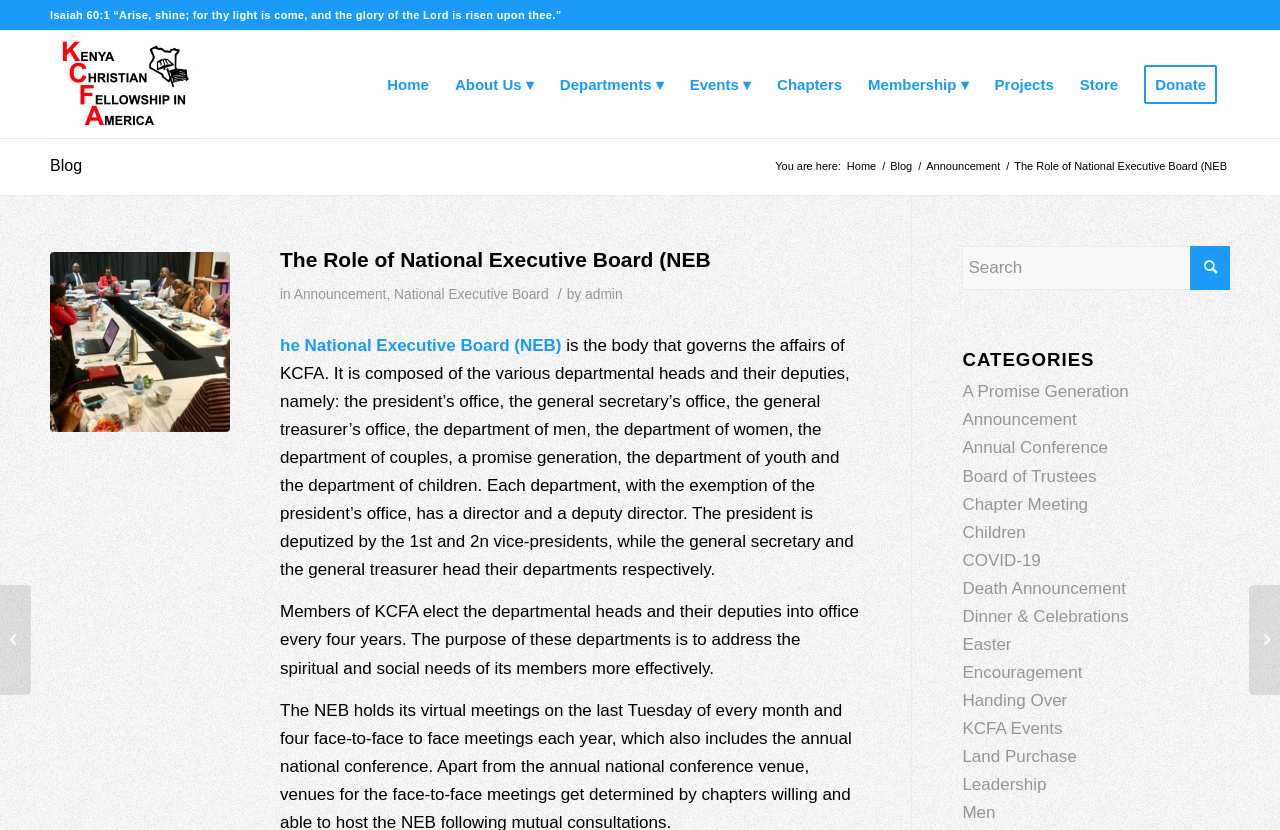Show me the bounding box coordinates of the clickable region to achieve the task as per the instruction: "View the 'A Promise Generation' category".

[0.752, 0.461, 0.882, 0.484]